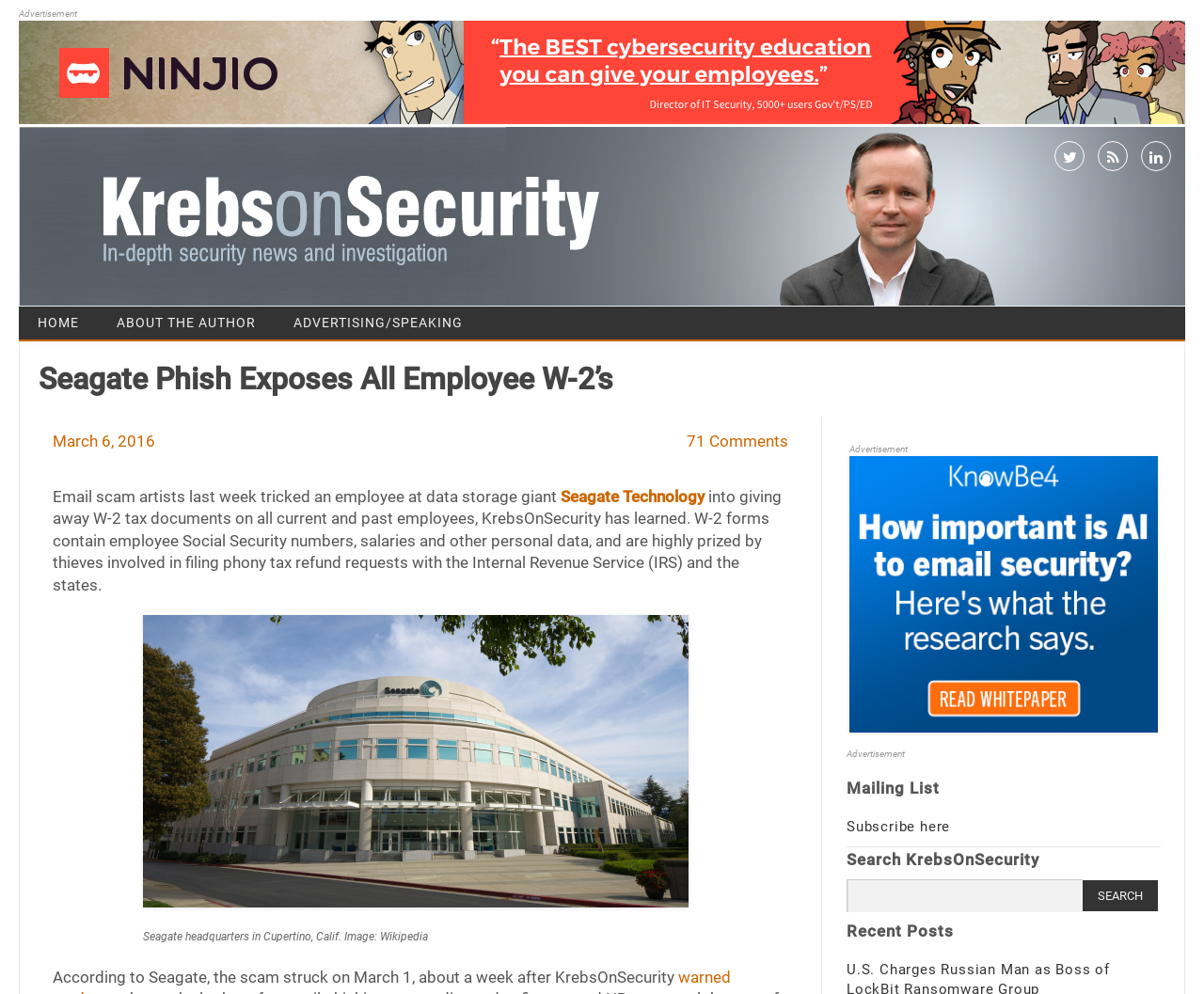What is the name of the company mentioned in the article?
Use the screenshot to answer the question with a single word or phrase.

Seagate Technology